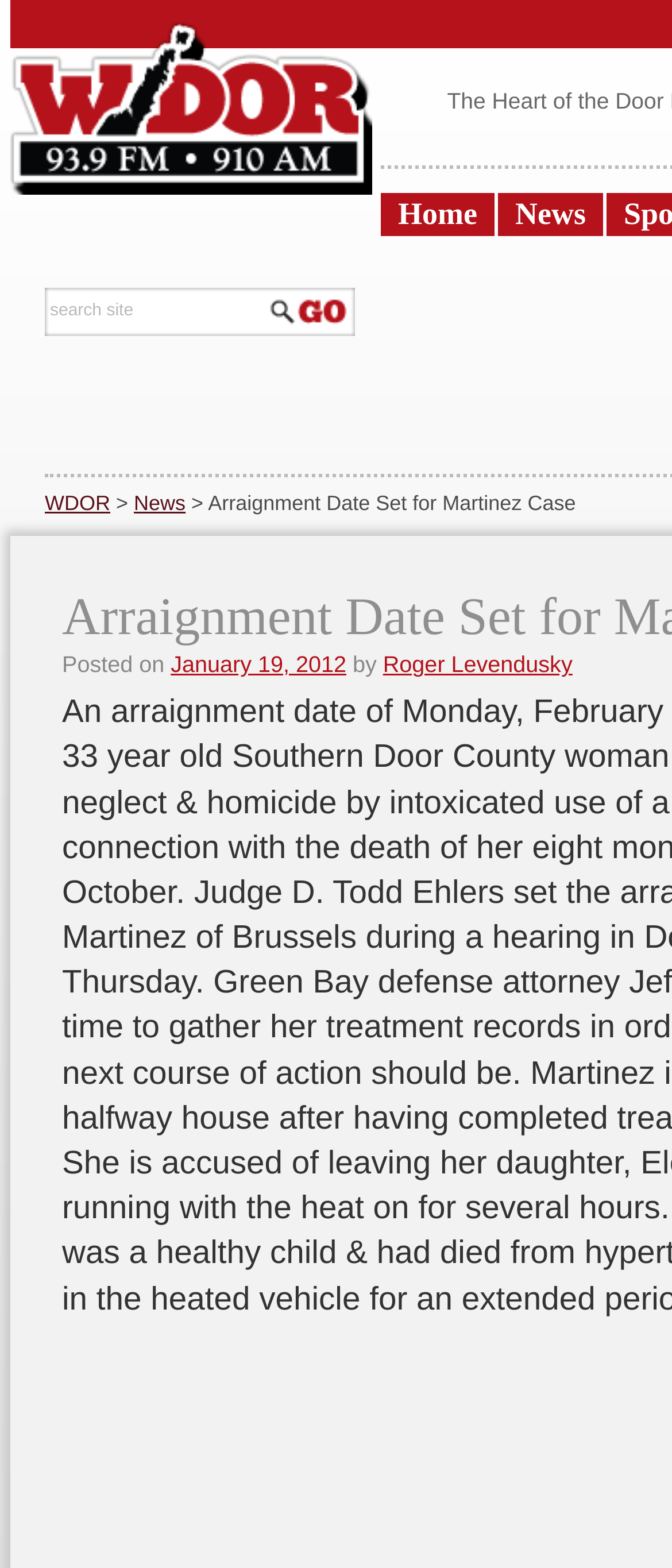Identify the bounding box for the UI element described as: "WDOR". The coordinates should be four float numbers between 0 and 1, i.e., [left, top, right, bottom].

[0.067, 0.313, 0.164, 0.329]